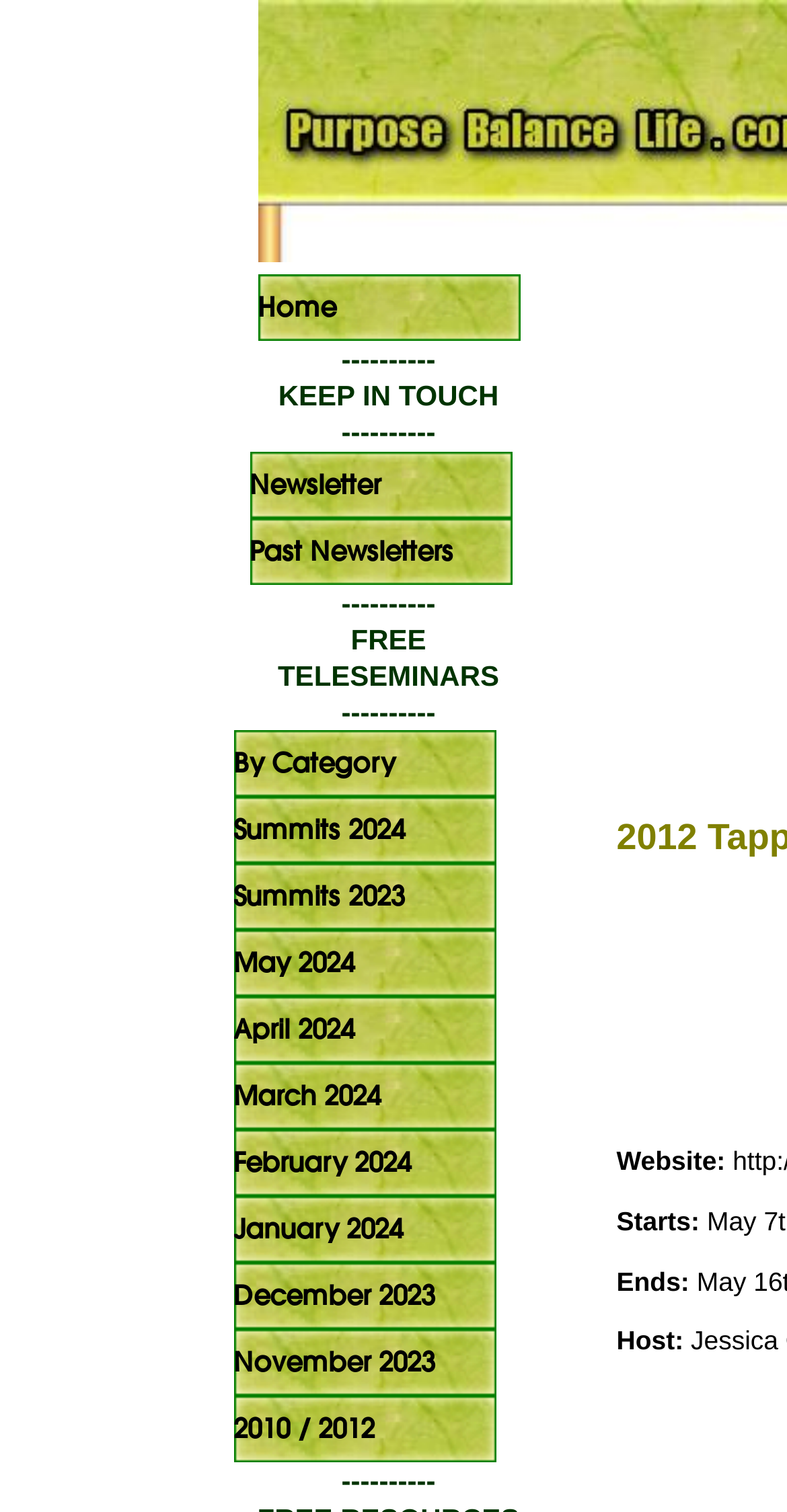Could you find the bounding box coordinates of the clickable area to complete this instruction: "visit the midwestern website"?

None